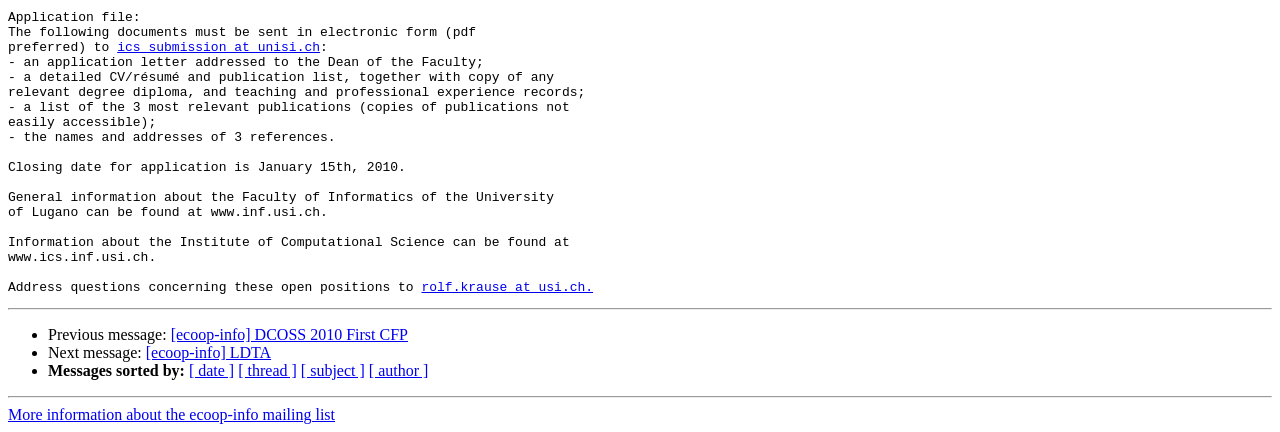Find the bounding box coordinates for the area that should be clicked to accomplish the instruction: "sort messages by date".

[0.148, 0.839, 0.183, 0.878]